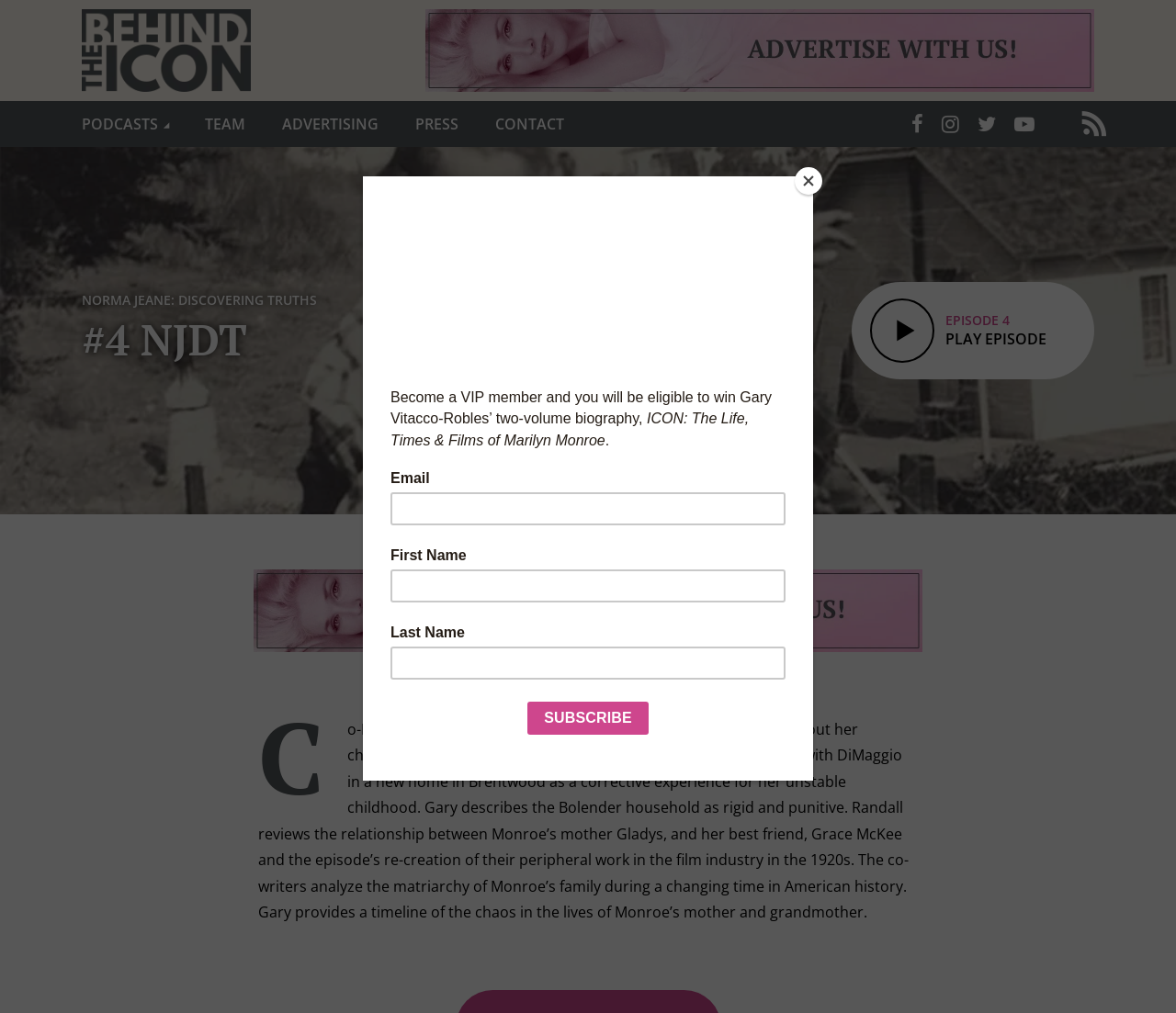Please specify the bounding box coordinates of the clickable section necessary to execute the following command: "Play episode 4".

[0.724, 0.278, 0.93, 0.374]